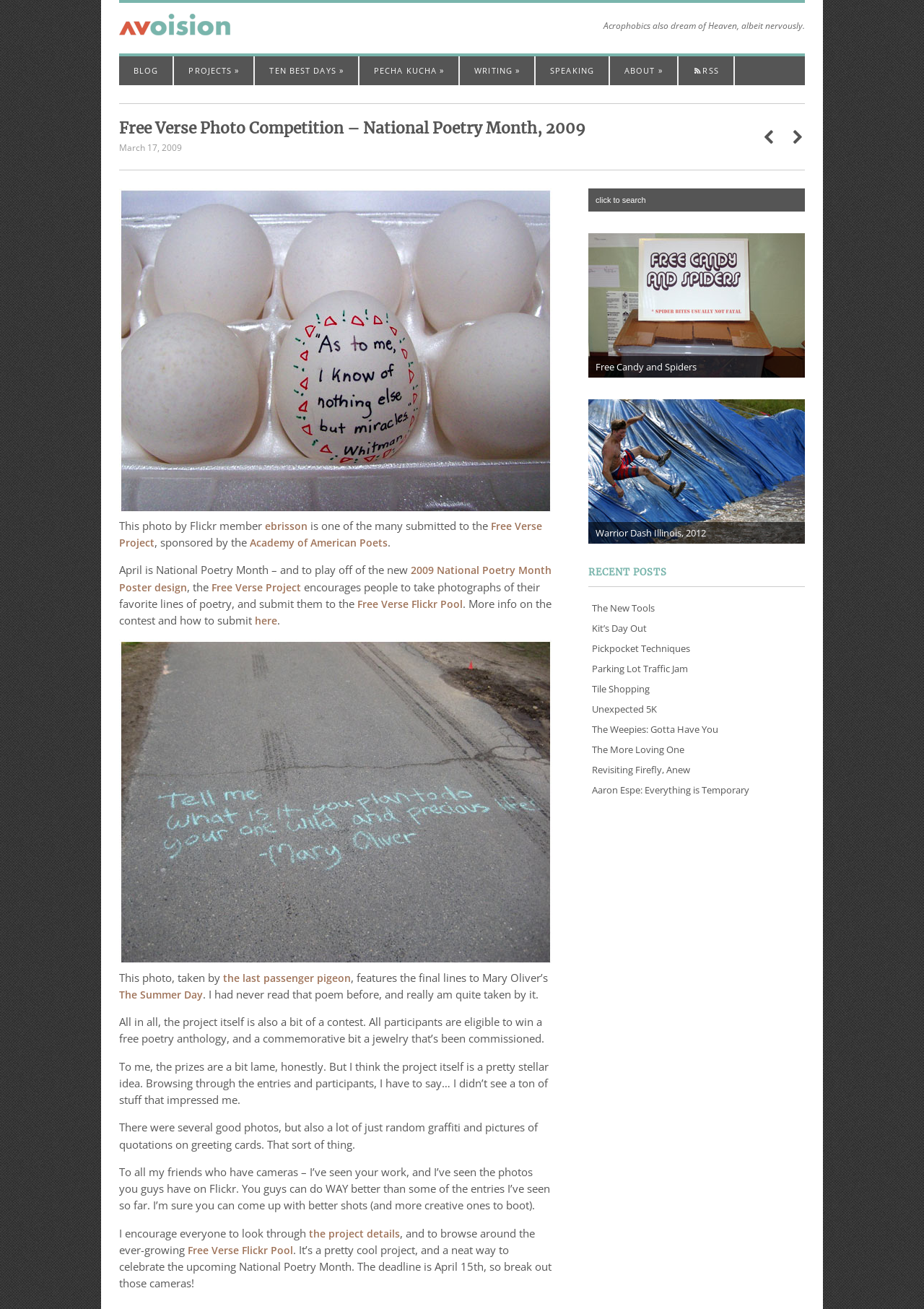Please identify the bounding box coordinates of the element that needs to be clicked to perform the following instruction: "View the 'Free Verse Photo Competition' project details".

[0.129, 0.396, 0.587, 0.42]